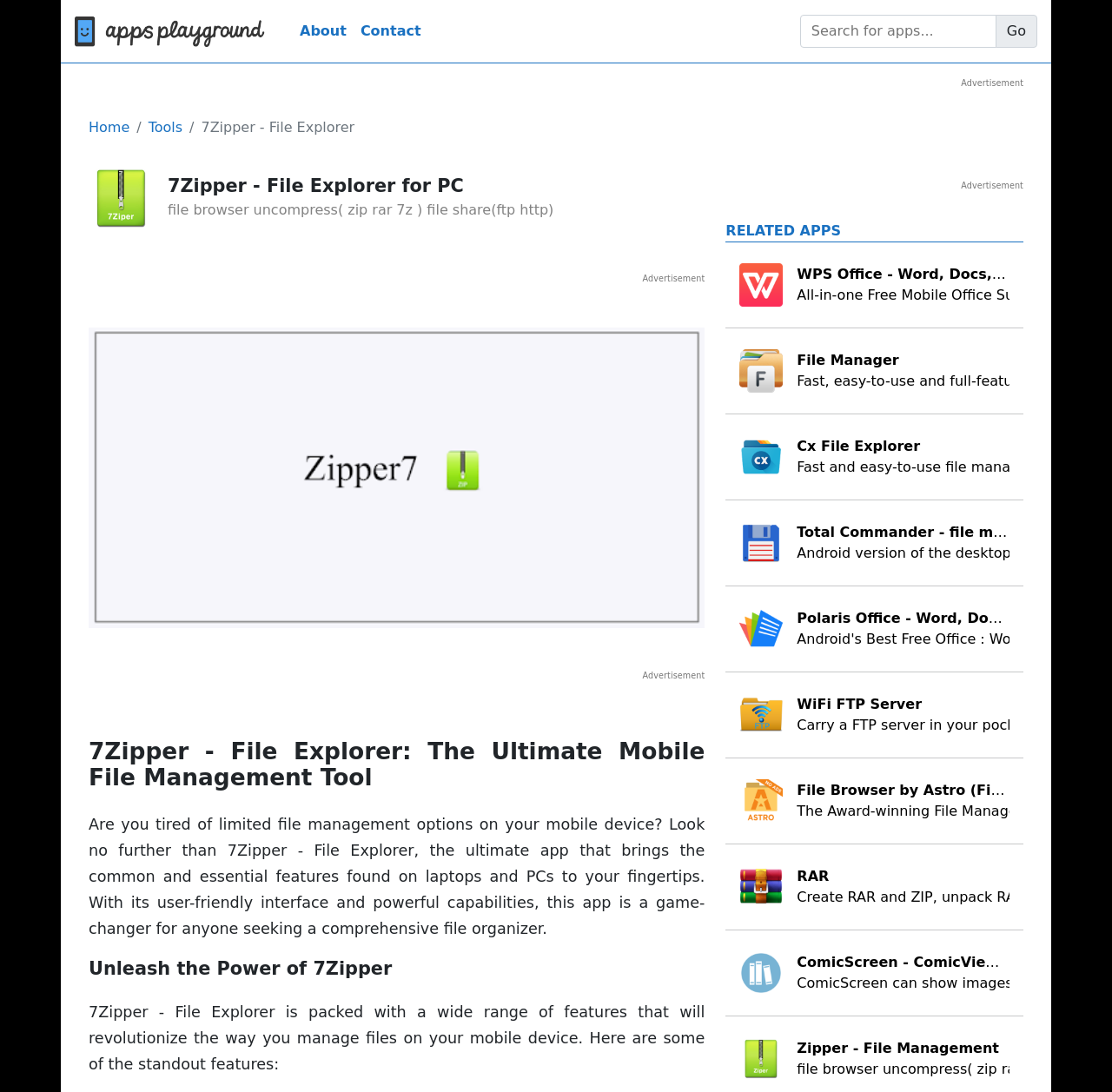Identify the bounding box for the UI element specified in this description: "parent_node: About". The coordinates must be four float numbers between 0 and 1, formatted as [left, top, right, bottom].

[0.067, 0.015, 0.238, 0.043]